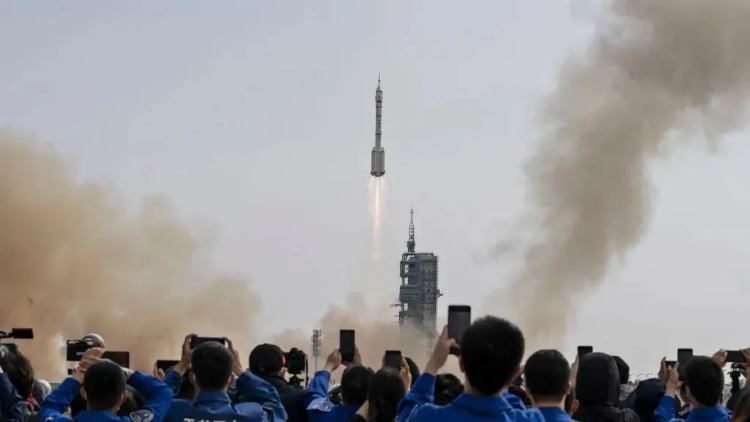How many objects did the Shenlong reportedly deploy into orbit?
Please provide a comprehensive answer to the question based on the webpage screenshot.

According to the caption, the Shenlong spaceplane's launch reportedly deployed six unidentified objects into orbit, sparking curiosity and speculation within the global community about the implications and potential purposes of this maneuver.